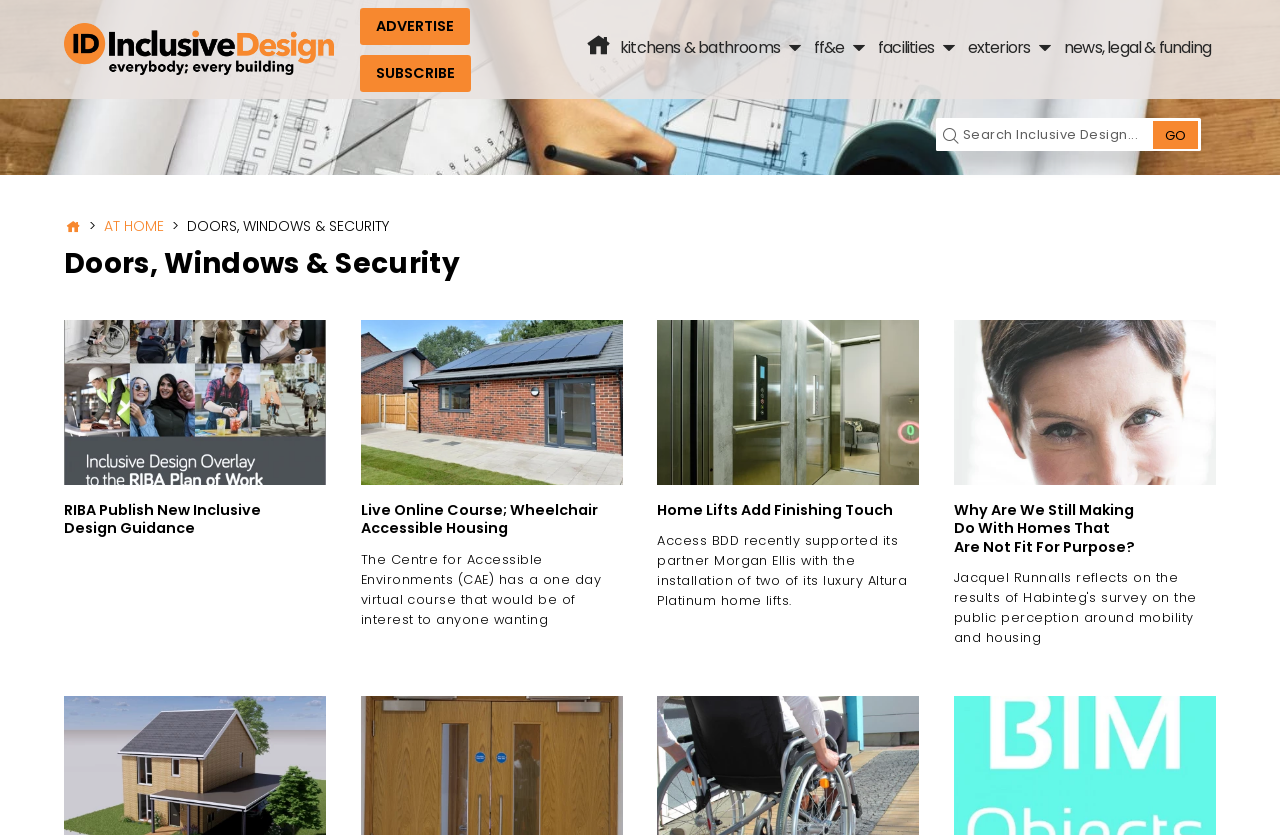Specify the bounding box coordinates of the area to click in order to follow the given instruction: "Click the 'Home' link in the main menu."

[0.454, 0.029, 0.481, 0.086]